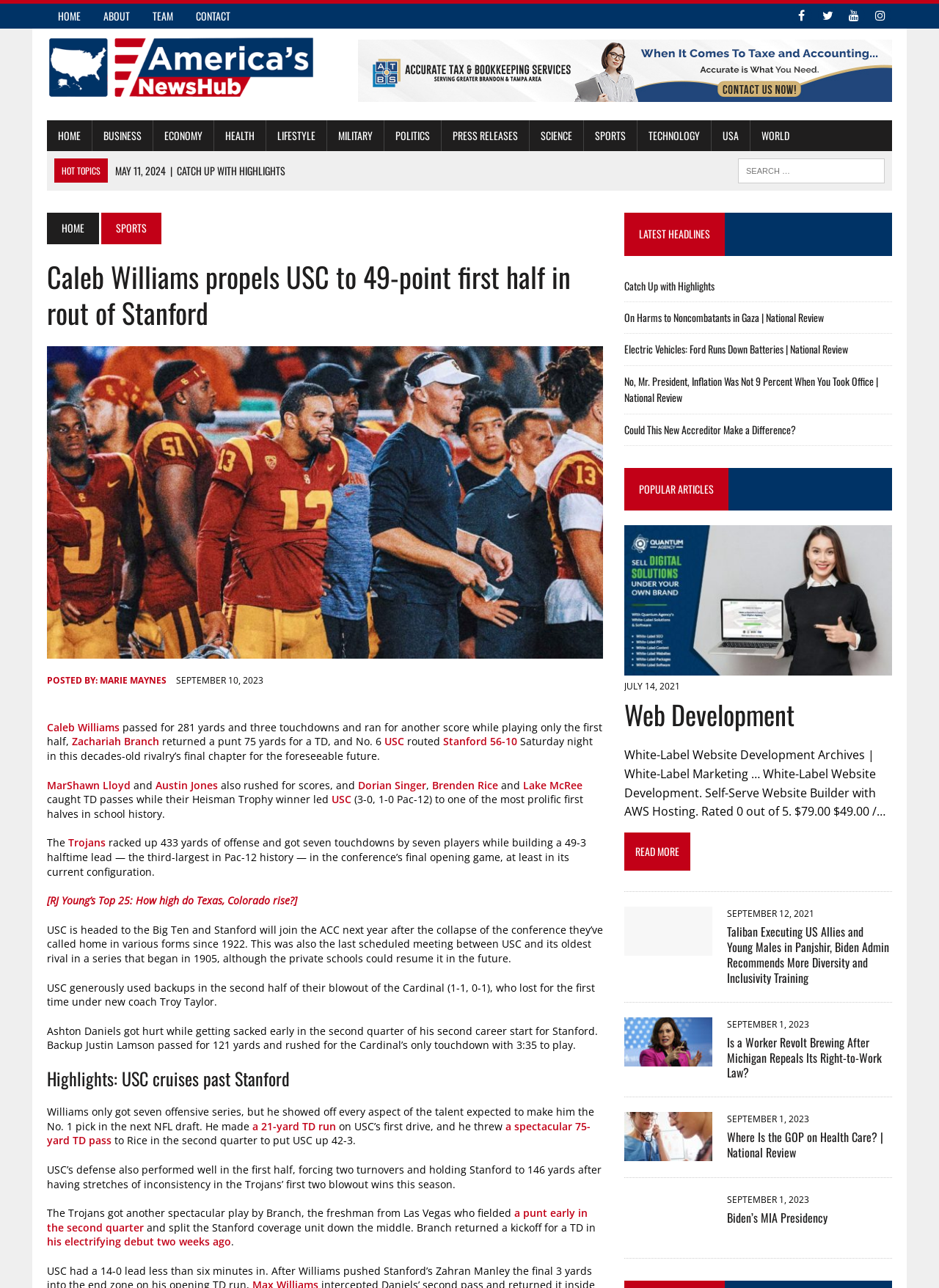Given the description a 21-yard TD run, predict the bounding box coordinates of the UI element. Ensure the coordinates are in the format (top-left x, top-left y, bottom-right x, bottom-right y) and all values are between 0 and 1.

[0.269, 0.869, 0.358, 0.88]